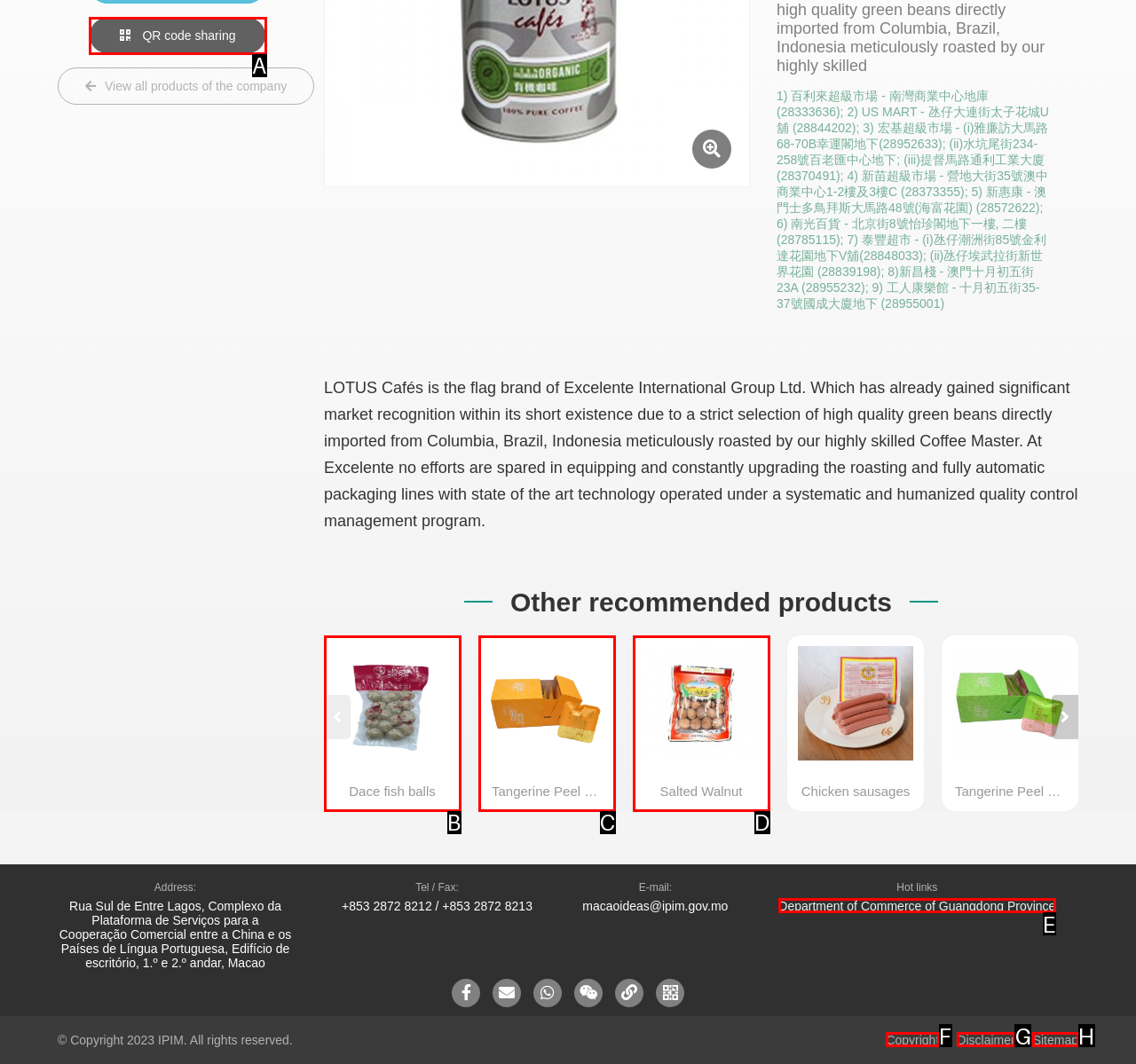Match the HTML element to the description: Disclaimer. Respond with the letter of the correct option directly.

G